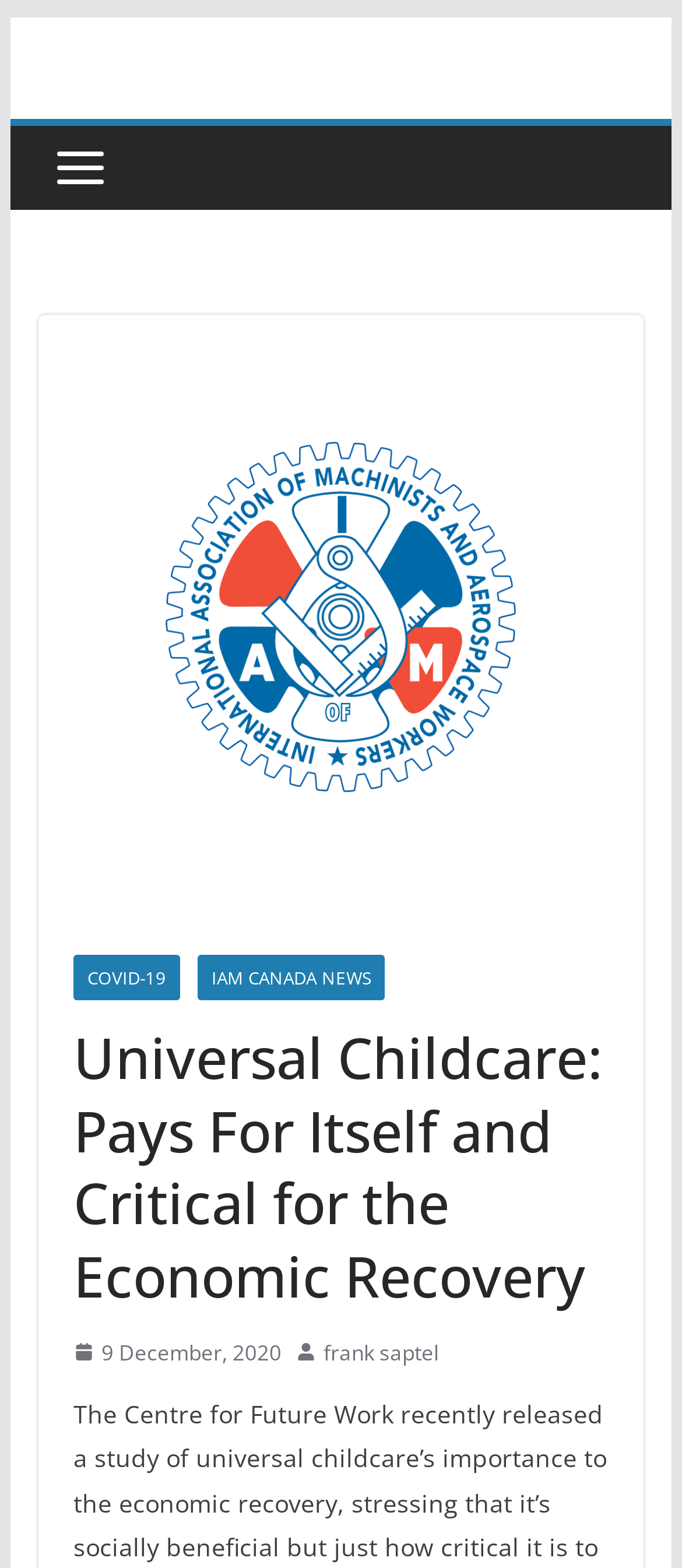Please determine the bounding box coordinates for the UI element described here. Use the format (top-left x, top-left y, bottom-right x, bottom-right y) with values bounded between 0 and 1: IAM Canada News

[0.289, 0.609, 0.564, 0.638]